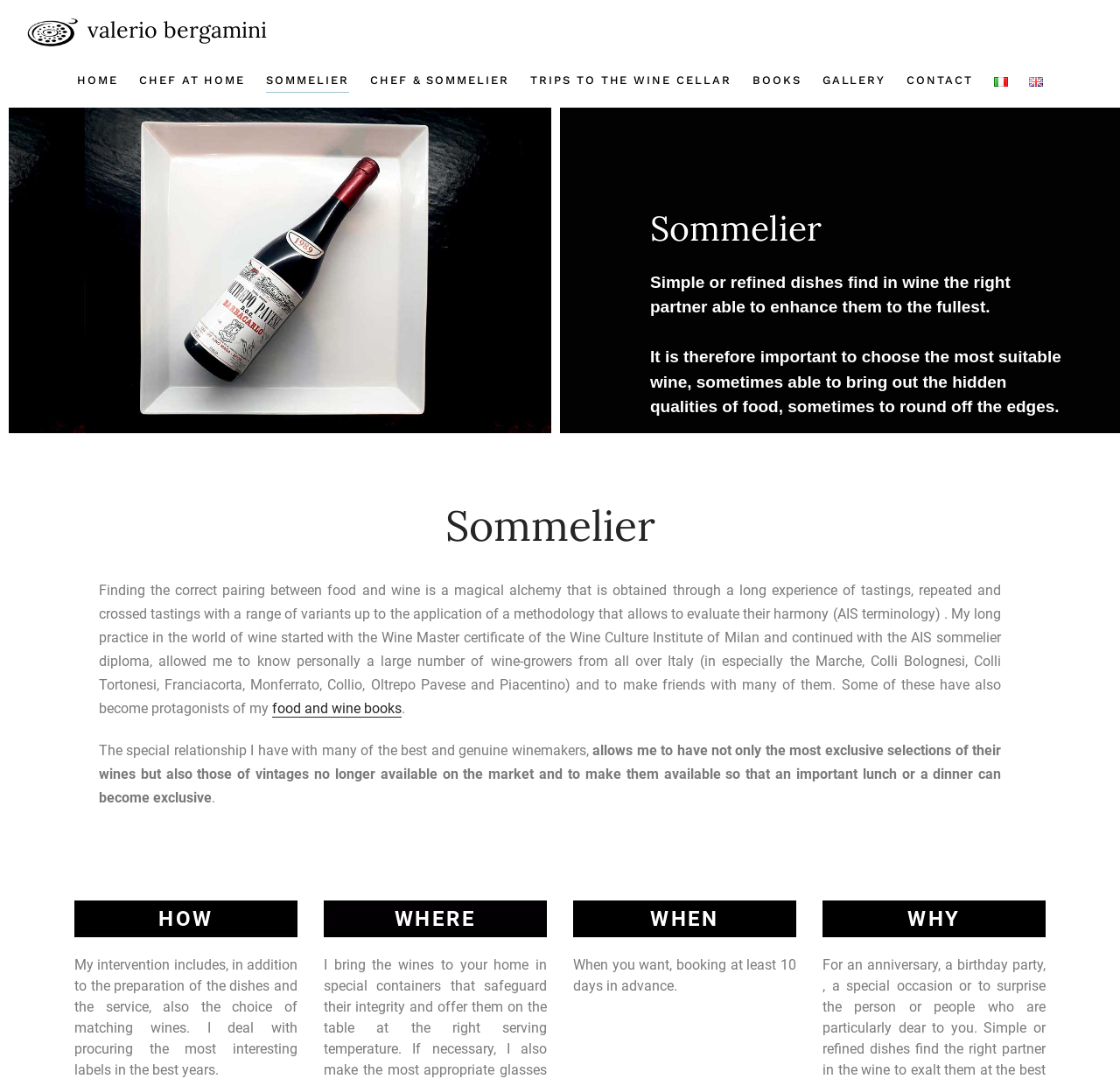Find the bounding box coordinates of the element I should click to carry out the following instruction: "View the 'Sommelier' page".

[0.238, 0.047, 0.312, 0.102]